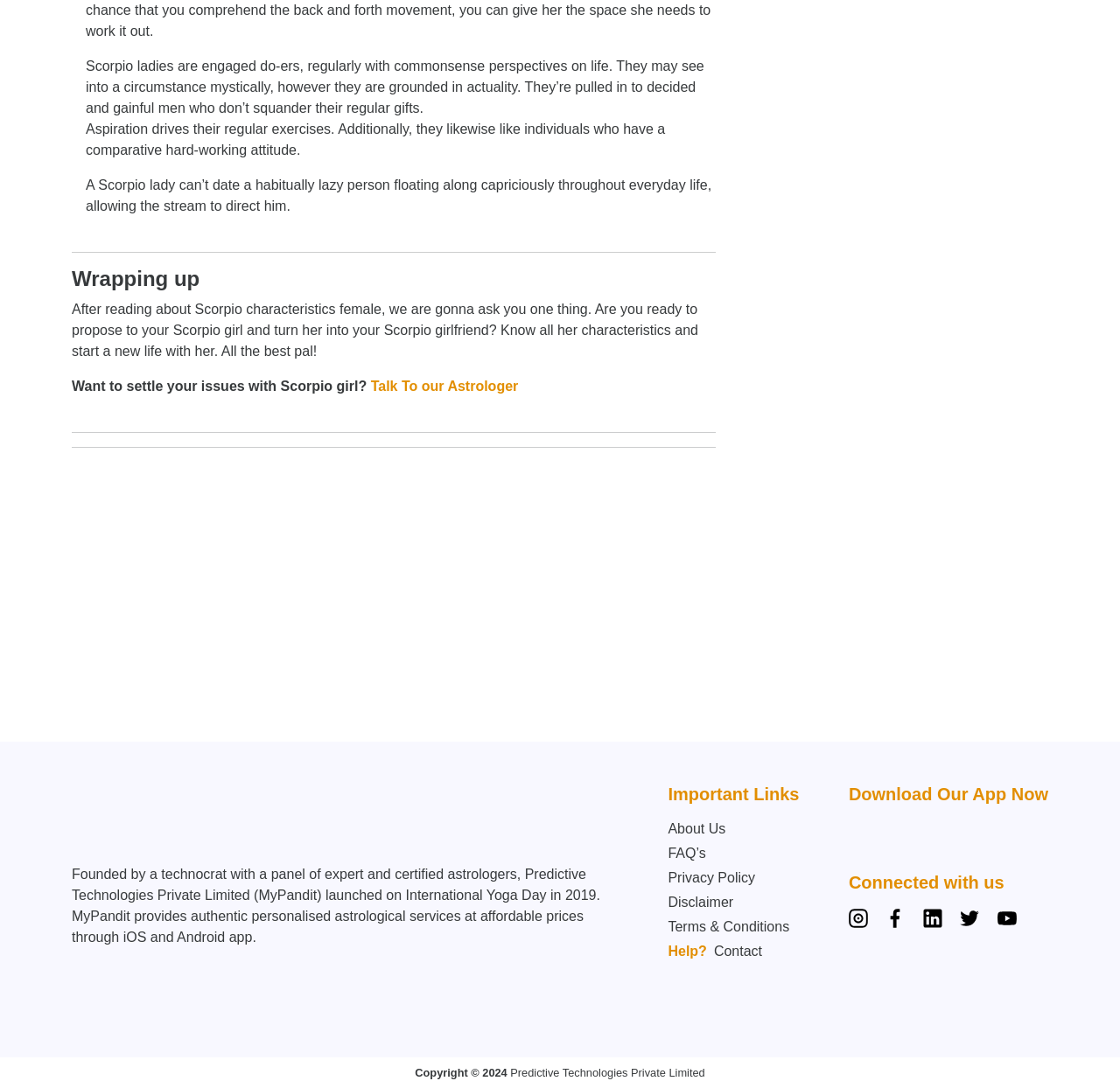Show the bounding box coordinates for the element that needs to be clicked to execute the following instruction: "Contact us". Provide the coordinates in the form of four float numbers between 0 and 1, i.e., [left, top, right, bottom].

[0.637, 0.865, 0.68, 0.884]